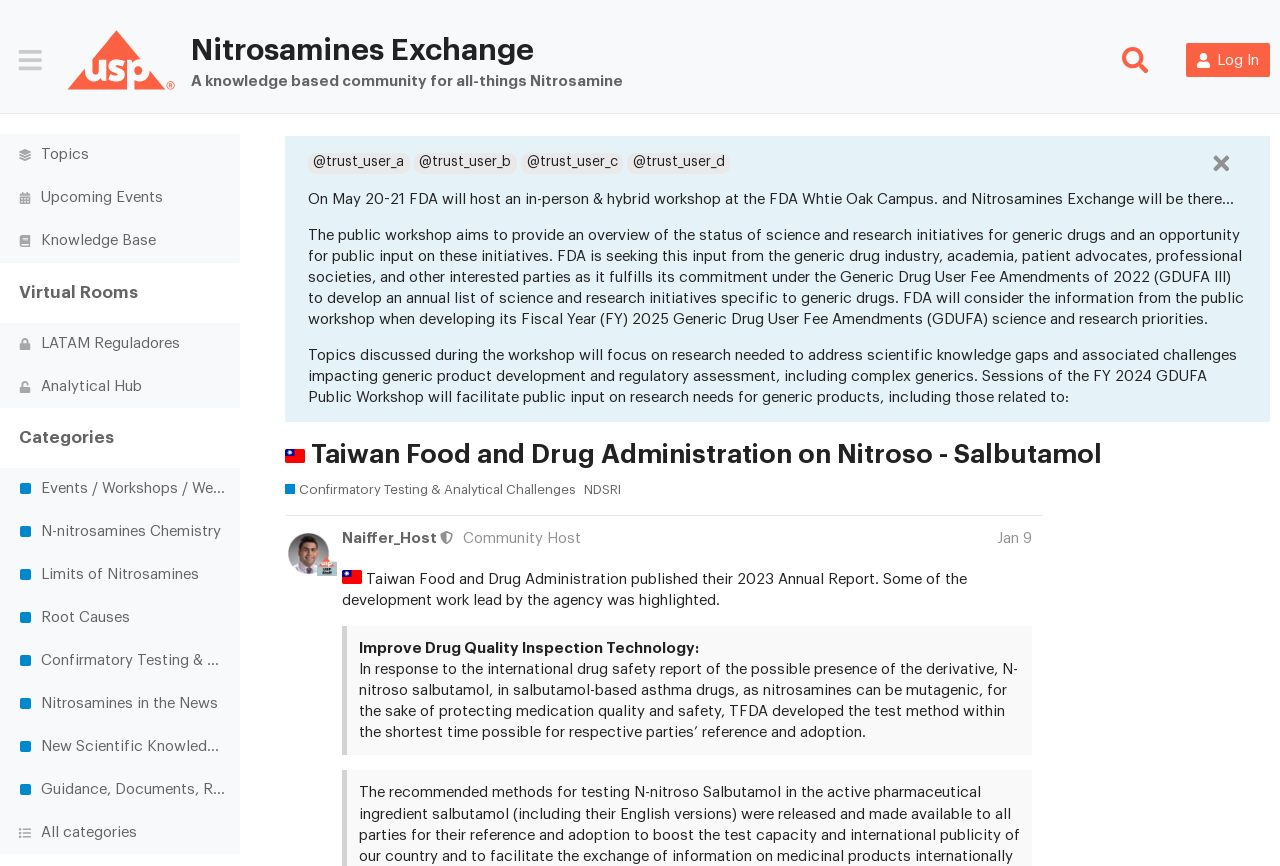What is the name of the organization that published the 2023 Annual Report?
Look at the image and respond with a single word or a short phrase.

Taiwan Food and Drug Administration